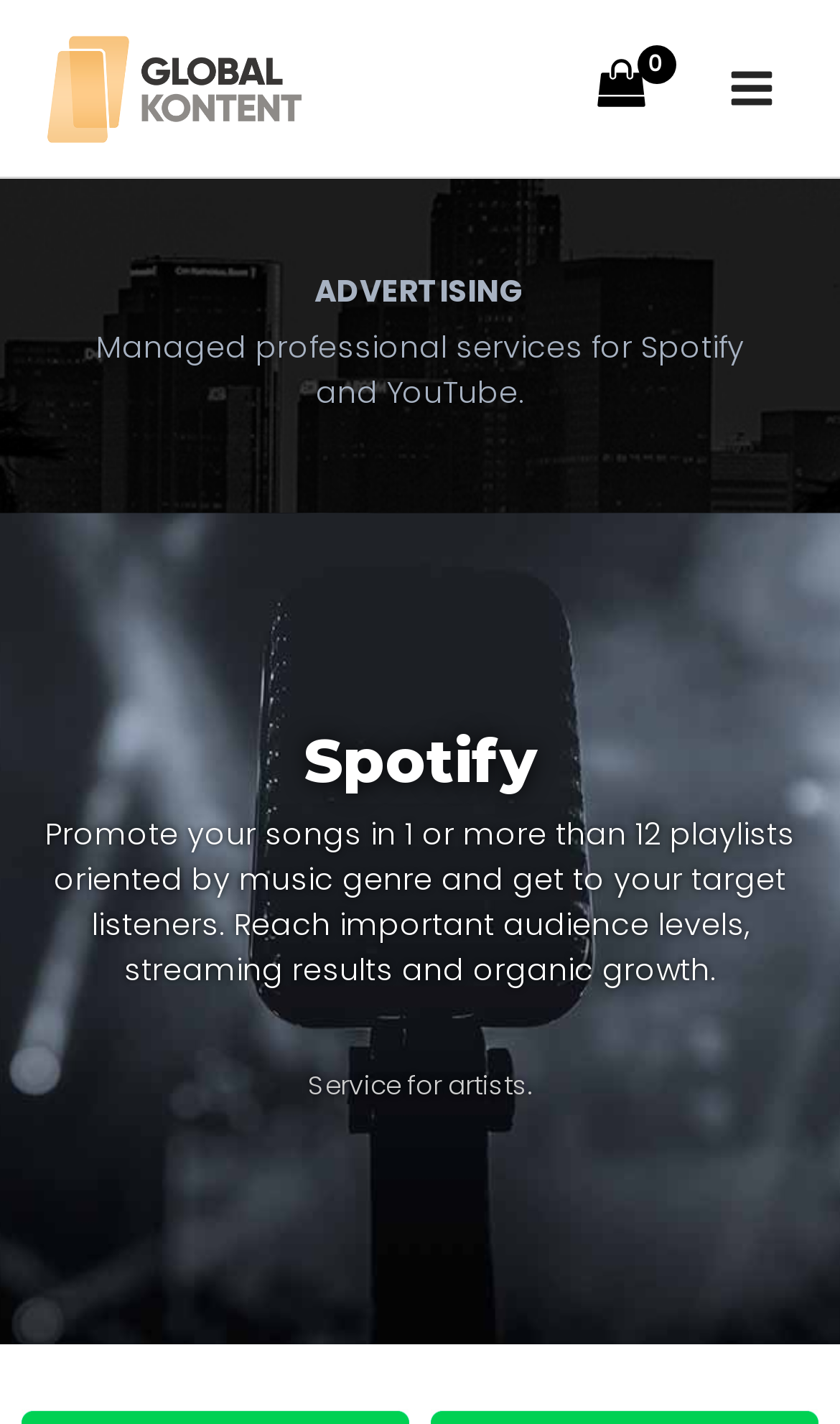Please find the bounding box for the UI element described by: "aria-label="View Shopping Cart, empty"".

[0.69, 0.032, 0.789, 0.092]